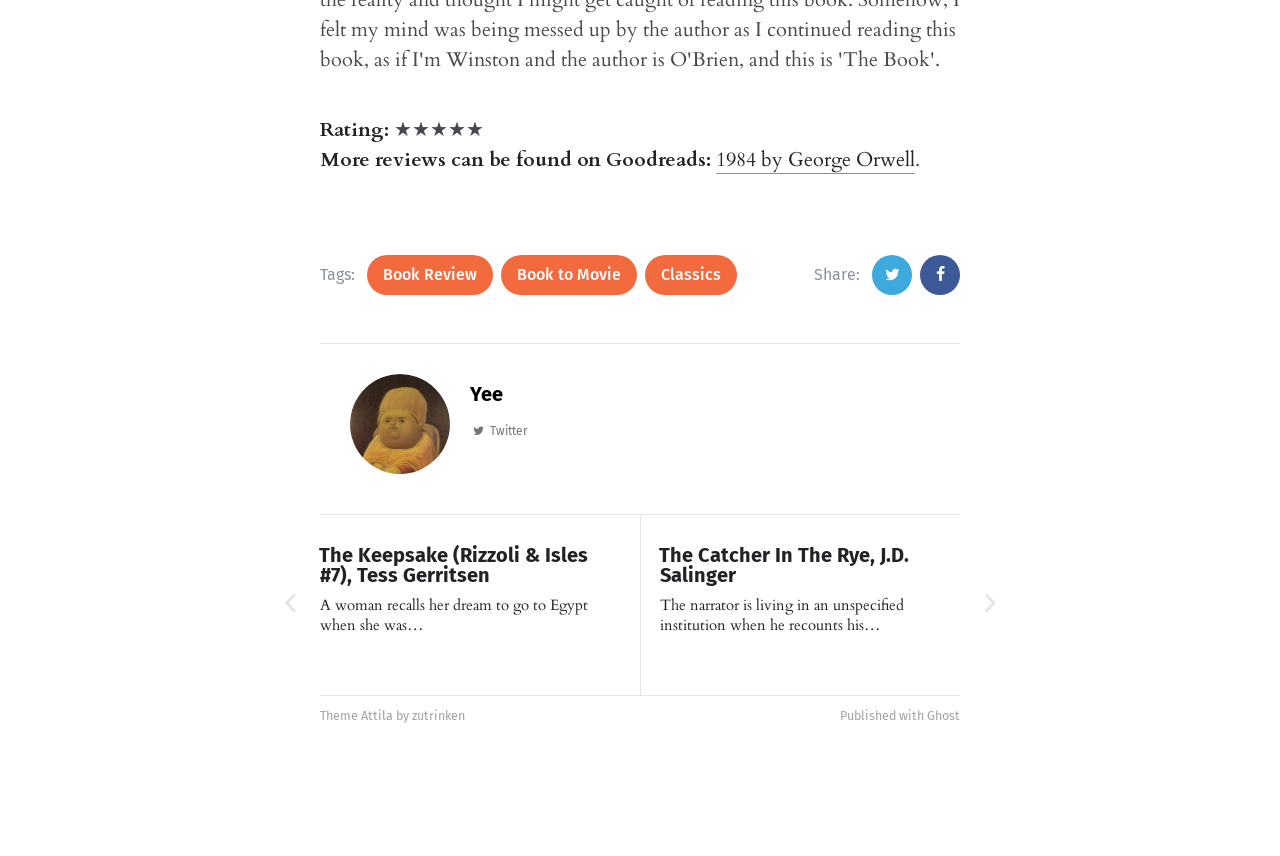What is the rating of the book?
Based on the image, please offer an in-depth response to the question.

The rating of the book can be found at the top of the webpage, where it says 'Rating:' followed by five stars.